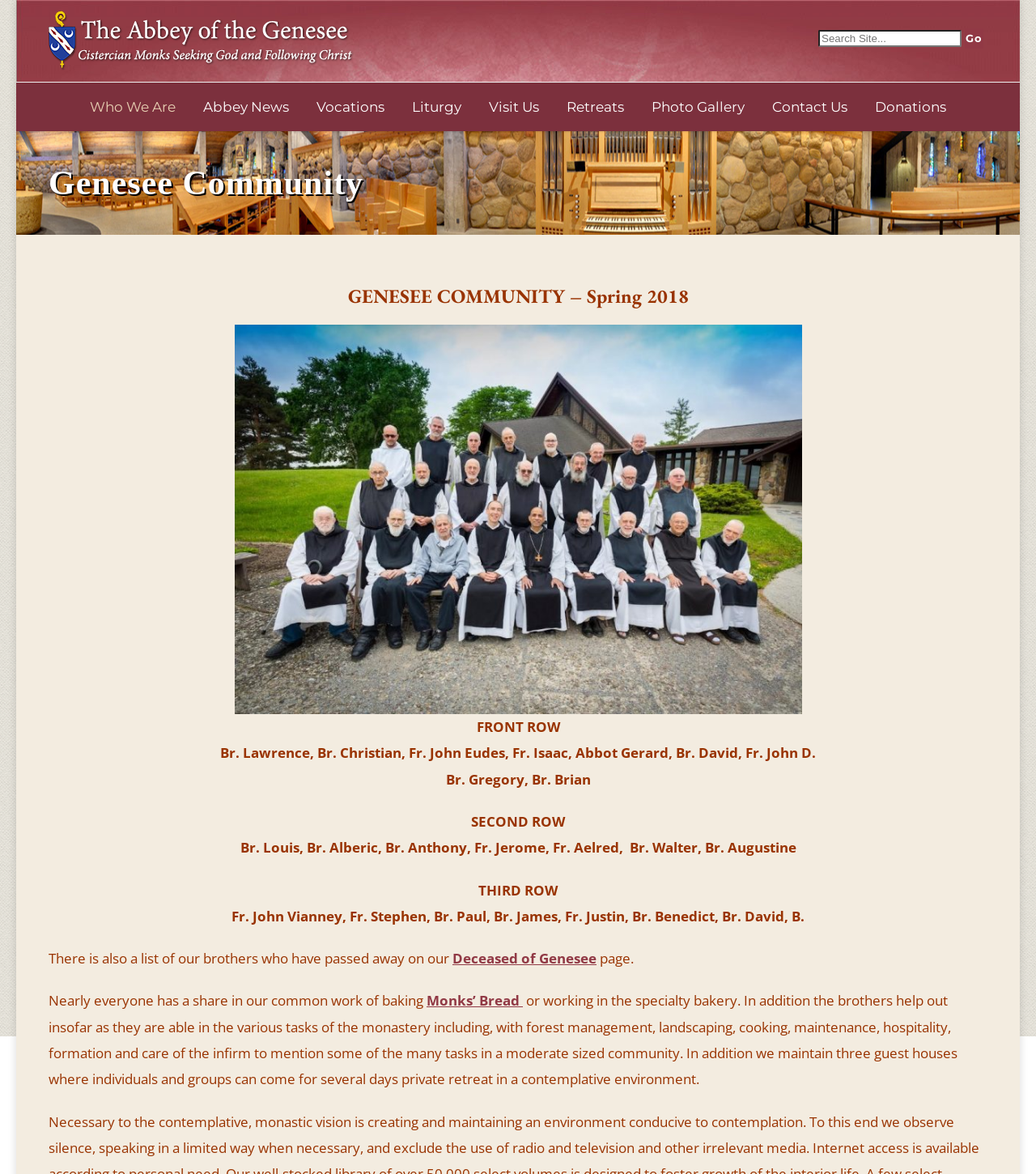What can individuals and groups do at the monastery?
Using the visual information, answer the question in a single word or phrase.

Come for private retreat